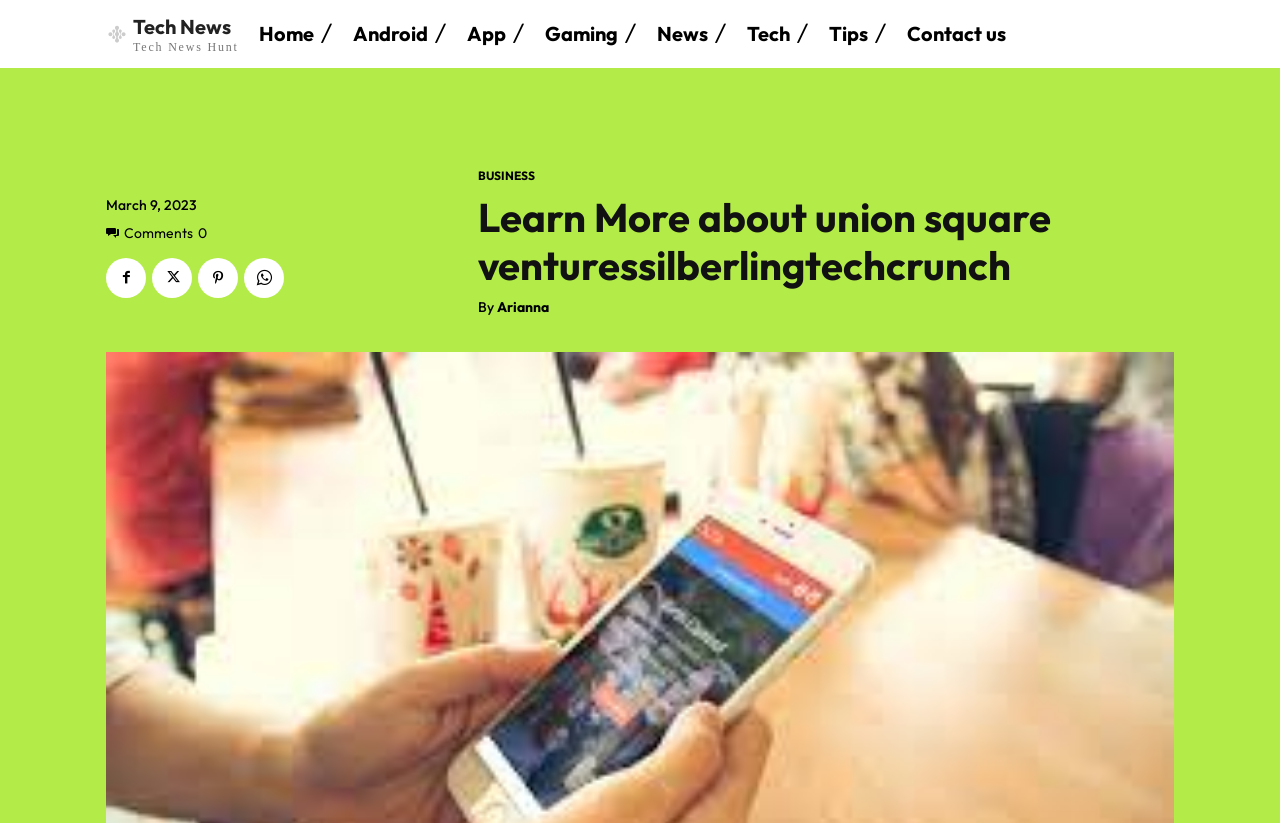Write an exhaustive caption that covers the webpage's main aspects.

The webpage appears to be a news article or blog post about Union Square Ventures and Silberling TechCrunch. At the top left, there is a link to "Tech News Tech News Hunt" accompanied by a small image. Below this, there is a row of links to various categories, including "Home", "Android", "App", "Gaming", "News", "Tech", "Tips", and "Contact us". 

To the right of the category links, there is a time stamp indicating the date of the article, "March 9, 2023". Below the time stamp, there are several social media links, represented by icons, and a link to comments with a count of 0.

The main content of the webpage is a heading that reads "Learn More about union square venturessilberlingtechcrunch". Below this heading, there is a byline indicating that the article was written by "Arianna".